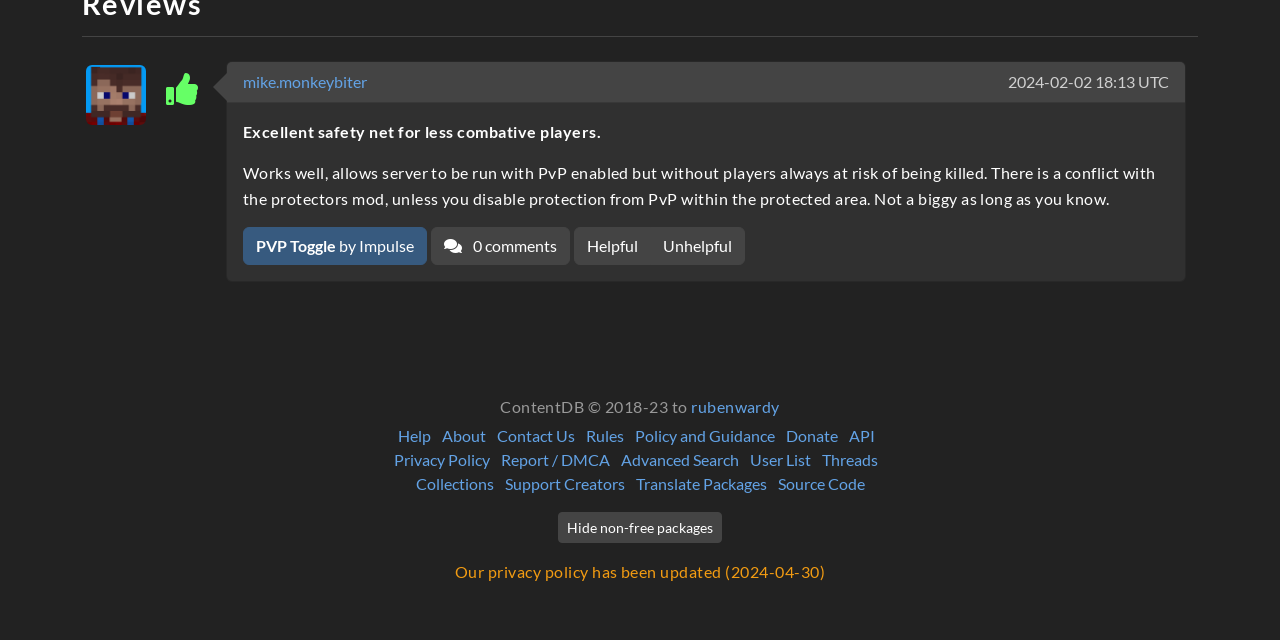Determine the bounding box of the UI element mentioned here: "Rules". The coordinates must be in the format [left, top, right, bottom] with values ranging from 0 to 1.

[0.457, 0.666, 0.487, 0.695]